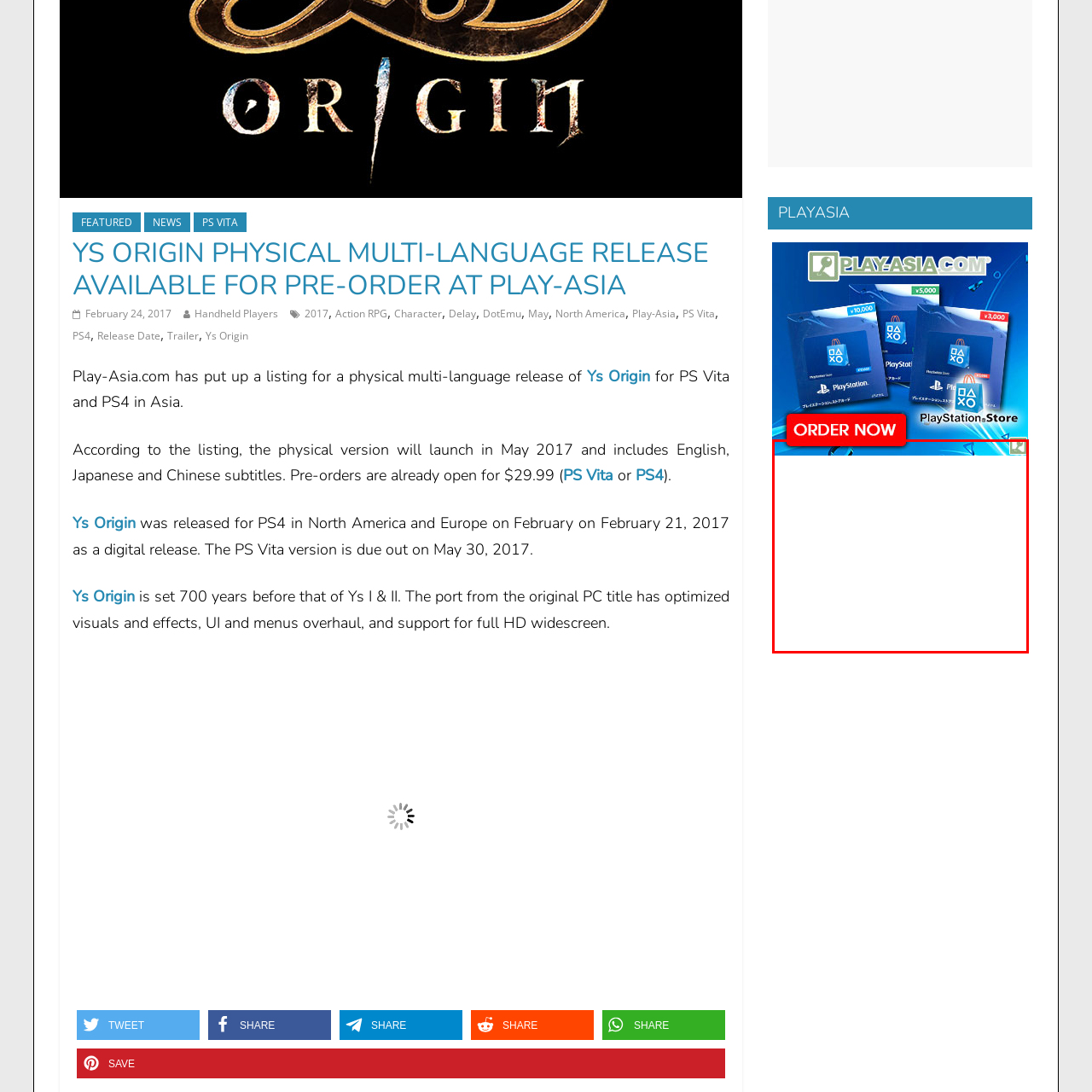What is the color of the prominent button?
Pay attention to the image part enclosed by the red bounding box and answer the question using a single word or a short phrase.

Red